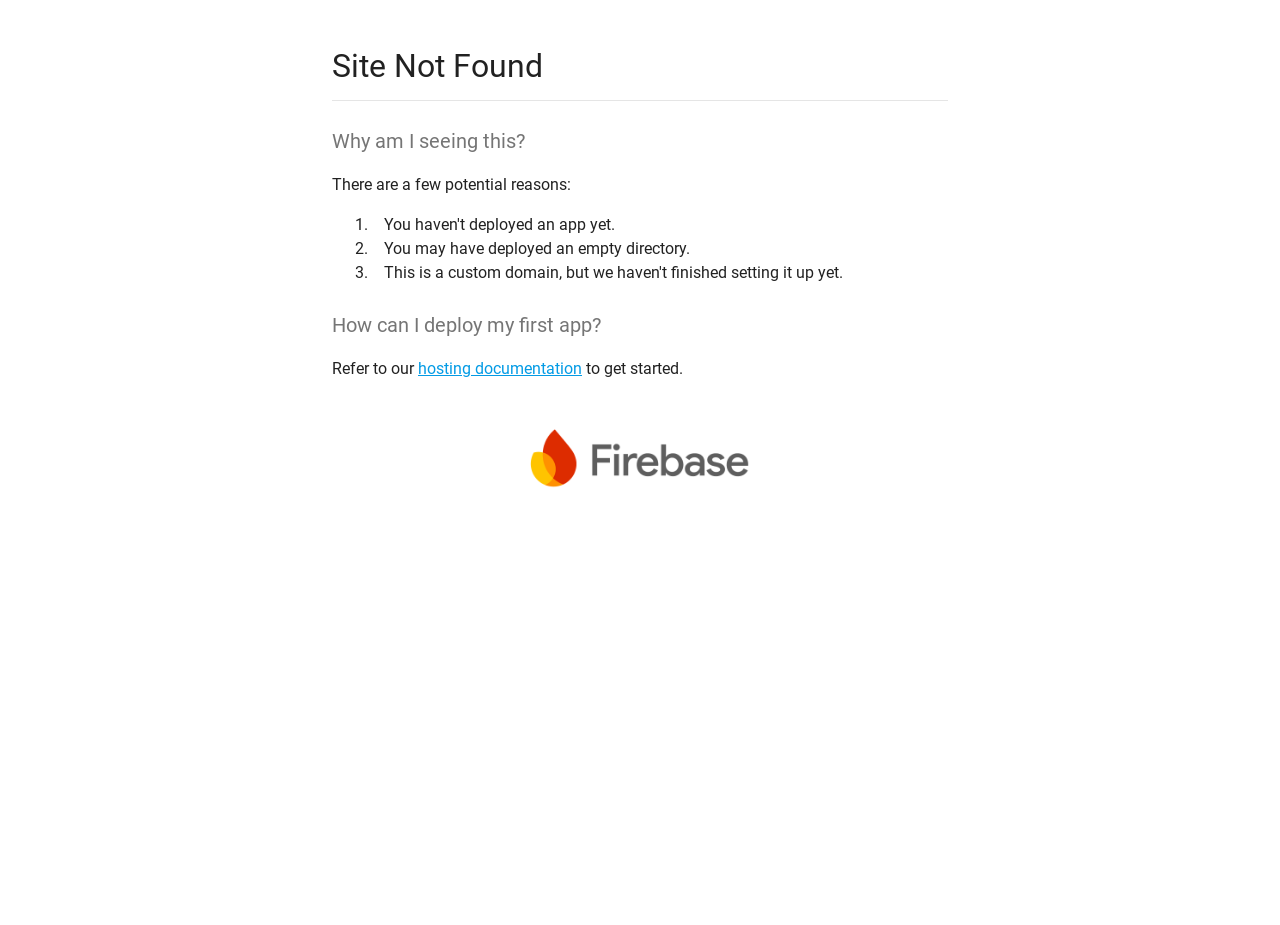Identify the coordinates of the bounding box for the element described below: "hosting documentation". Return the coordinates as four float numbers between 0 and 1: [left, top, right, bottom].

[0.327, 0.388, 0.455, 0.409]